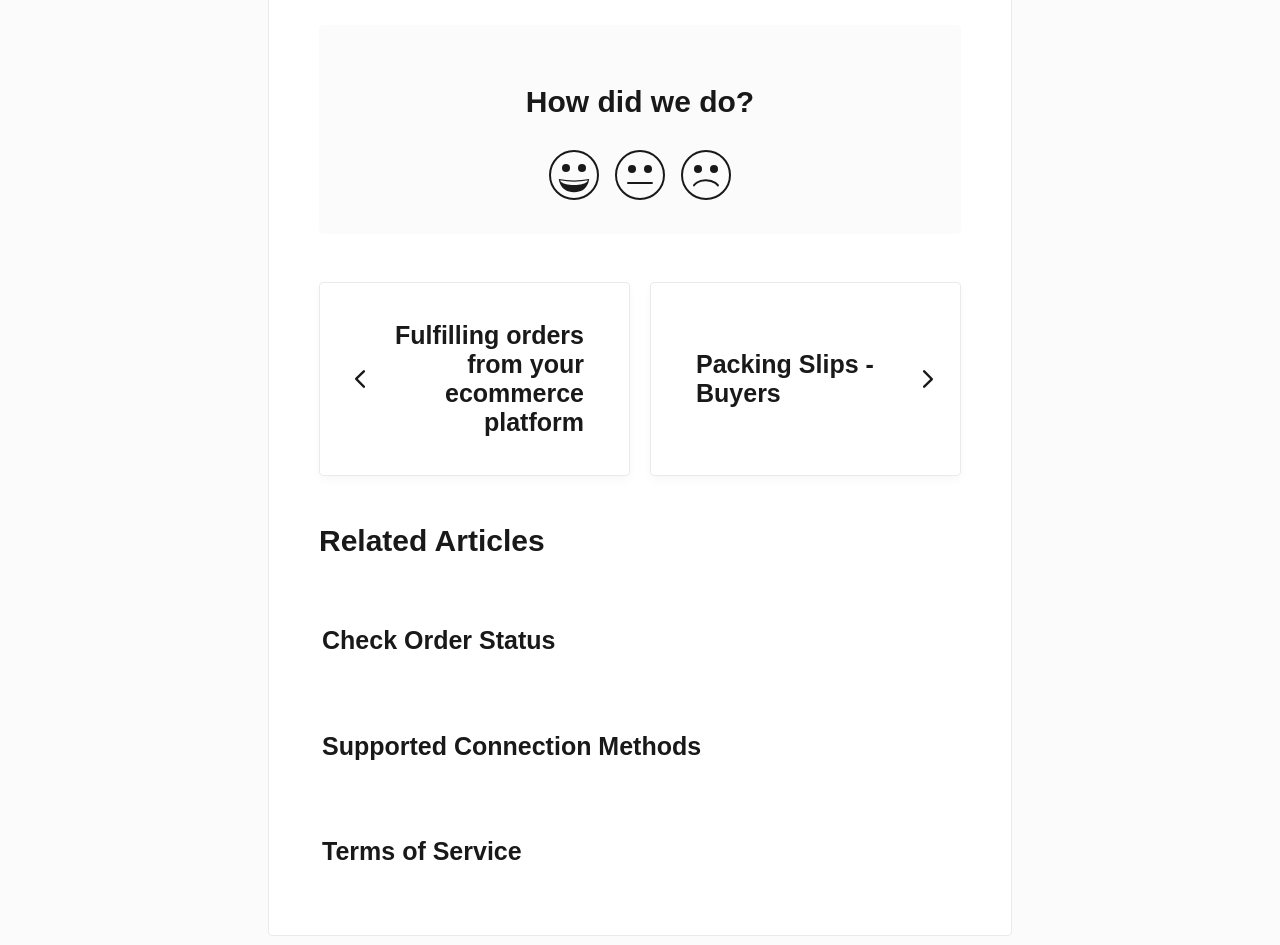How many related articles are there?
Using the information from the image, give a concise answer in one word or a short phrase.

3